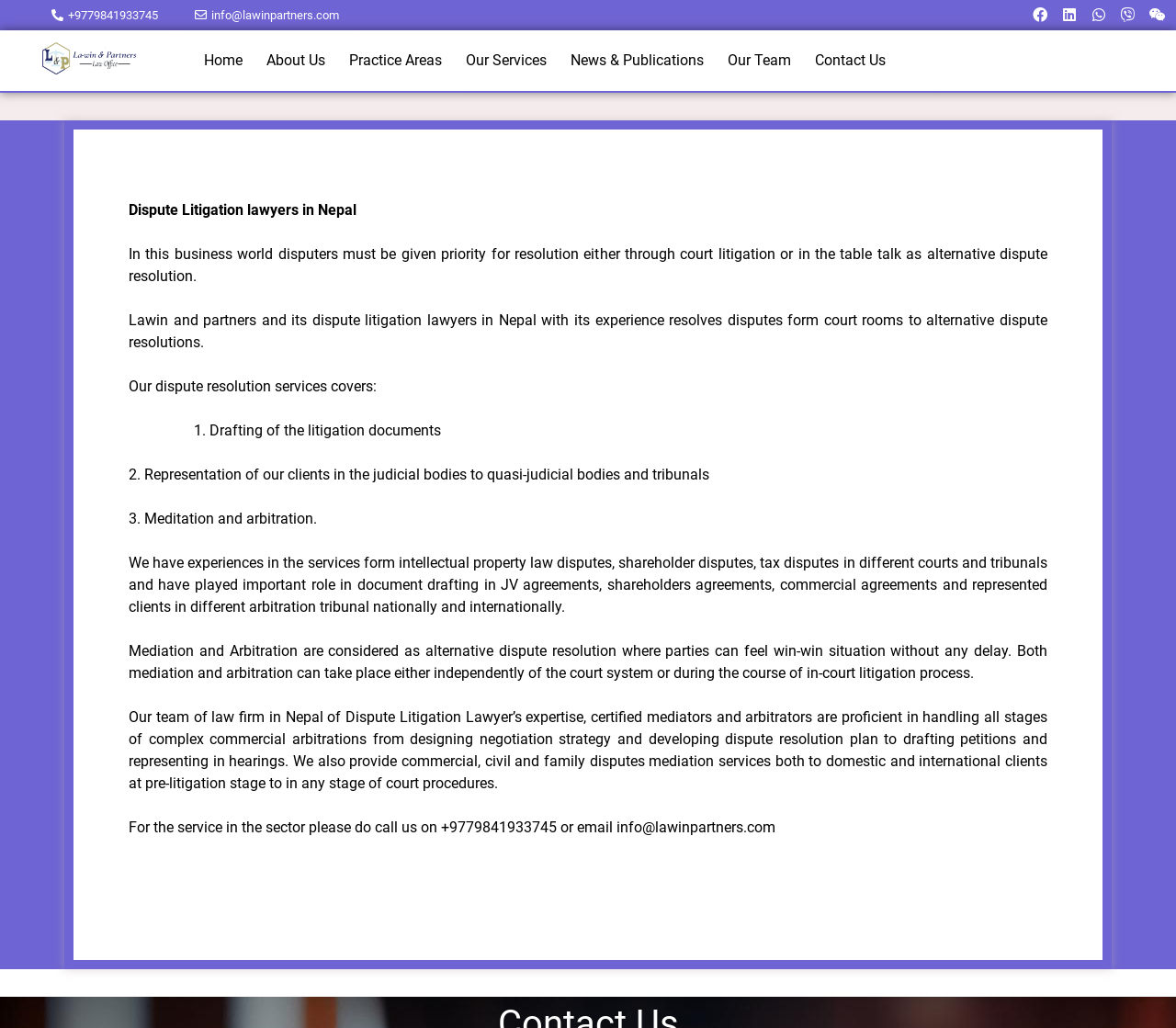Please find the bounding box coordinates of the element's region to be clicked to carry out this instruction: "Visit the Facebook page".

[0.872, 0.0, 0.897, 0.029]